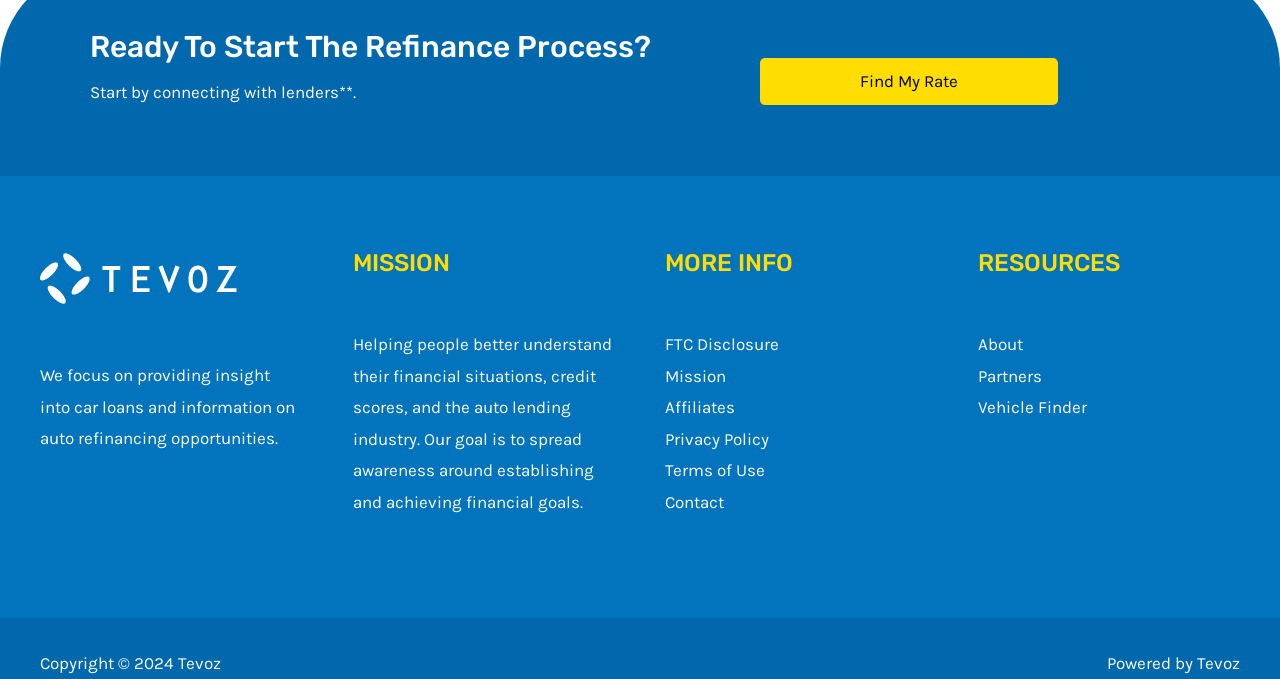Please determine the bounding box coordinates of the element to click in order to execute the following instruction: "Find my rate". The coordinates should be four float numbers between 0 and 1, specified as [left, top, right, bottom].

[0.593, 0.086, 0.826, 0.154]